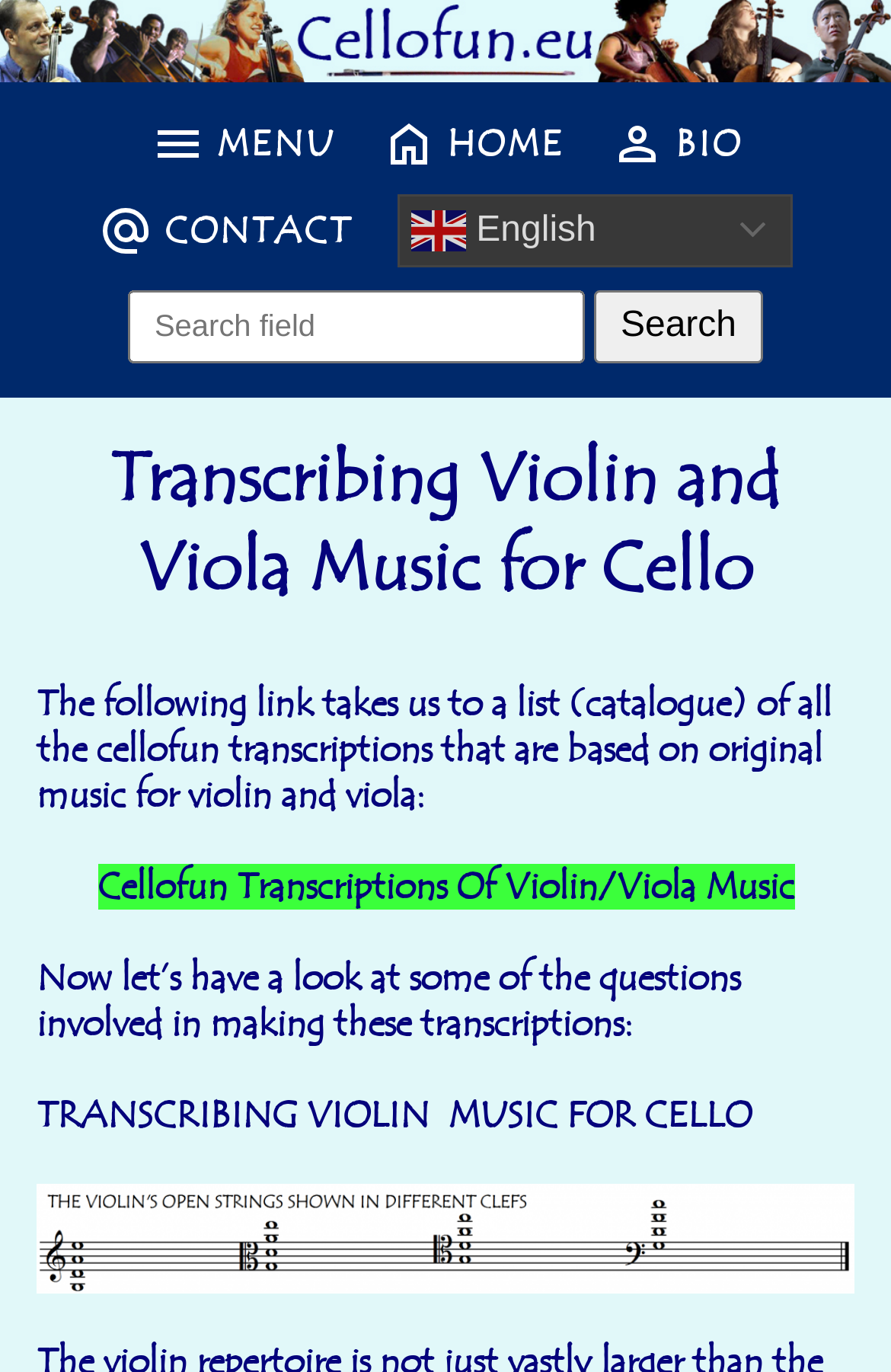Determine the bounding box for the UI element that matches this description: "name="s" placeholder="Search field"".

[0.143, 0.211, 0.655, 0.265]